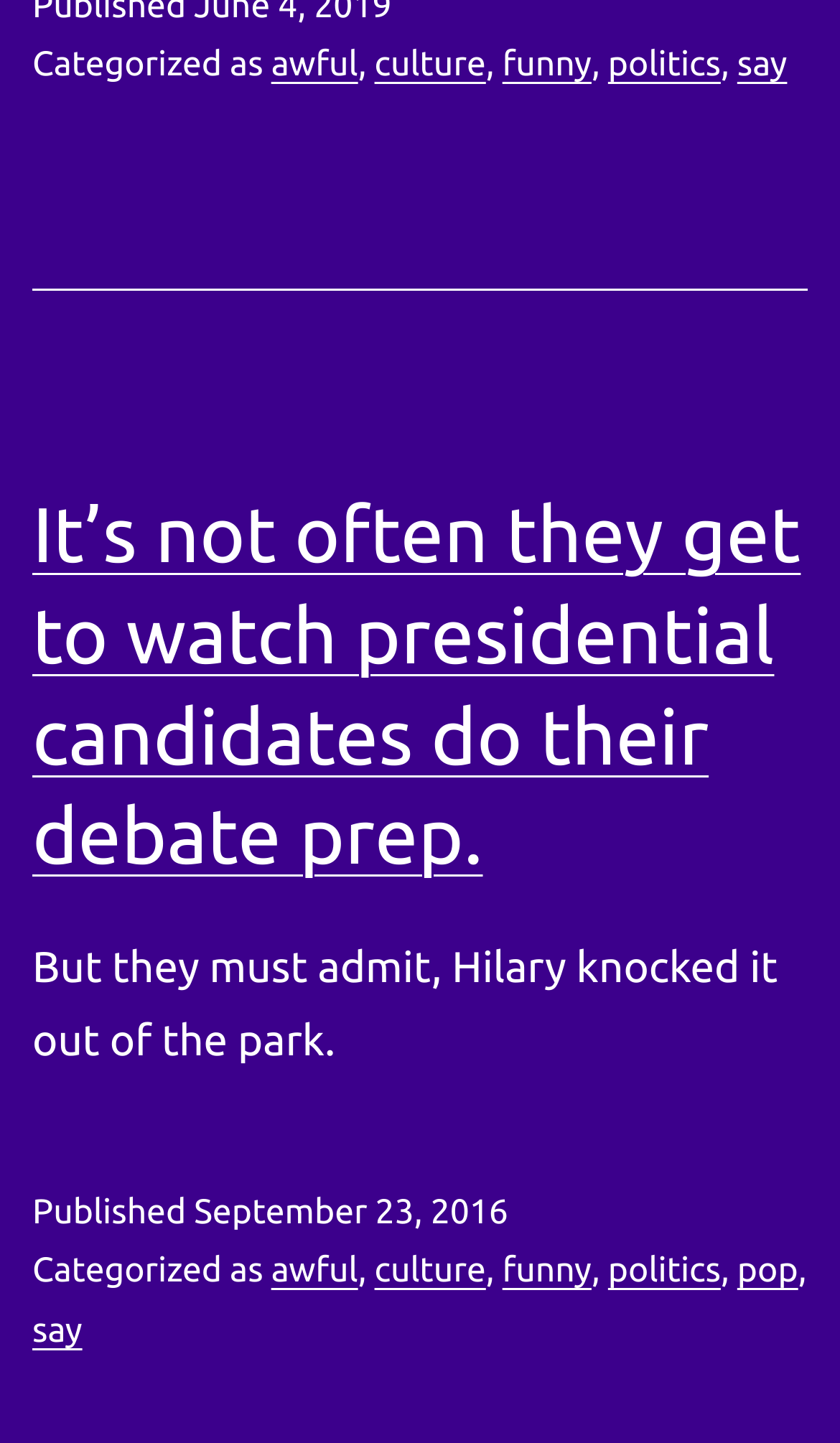What is the date of publication of this article? Refer to the image and provide a one-word or short phrase answer.

September 23, 2016